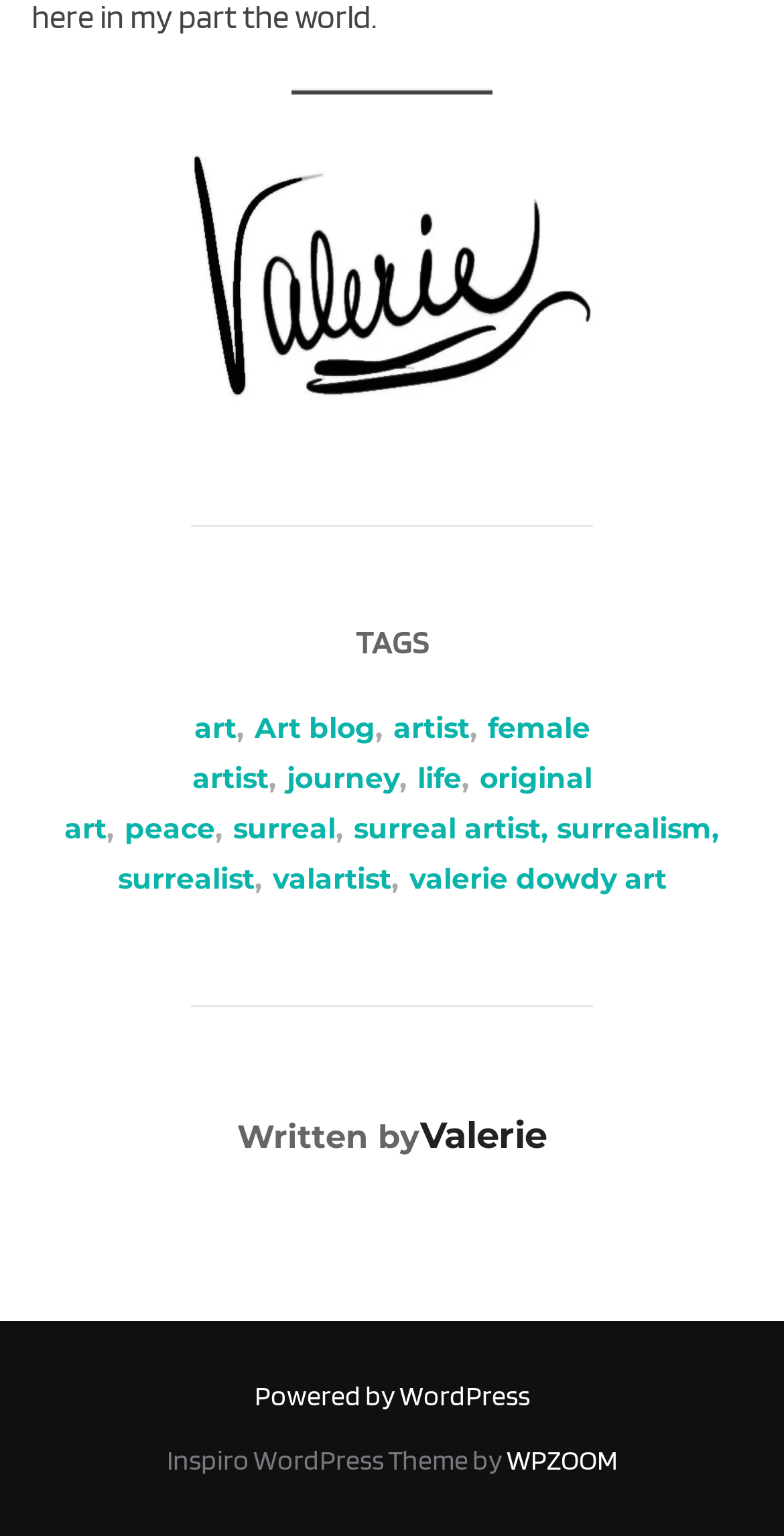Bounding box coordinates should be in the format (top-left x, top-left y, bottom-right x, bottom-right y) and all values should be floating point numbers between 0 and 1. Determine the bounding box coordinate for the UI element described as: peace

[0.159, 0.528, 0.274, 0.551]